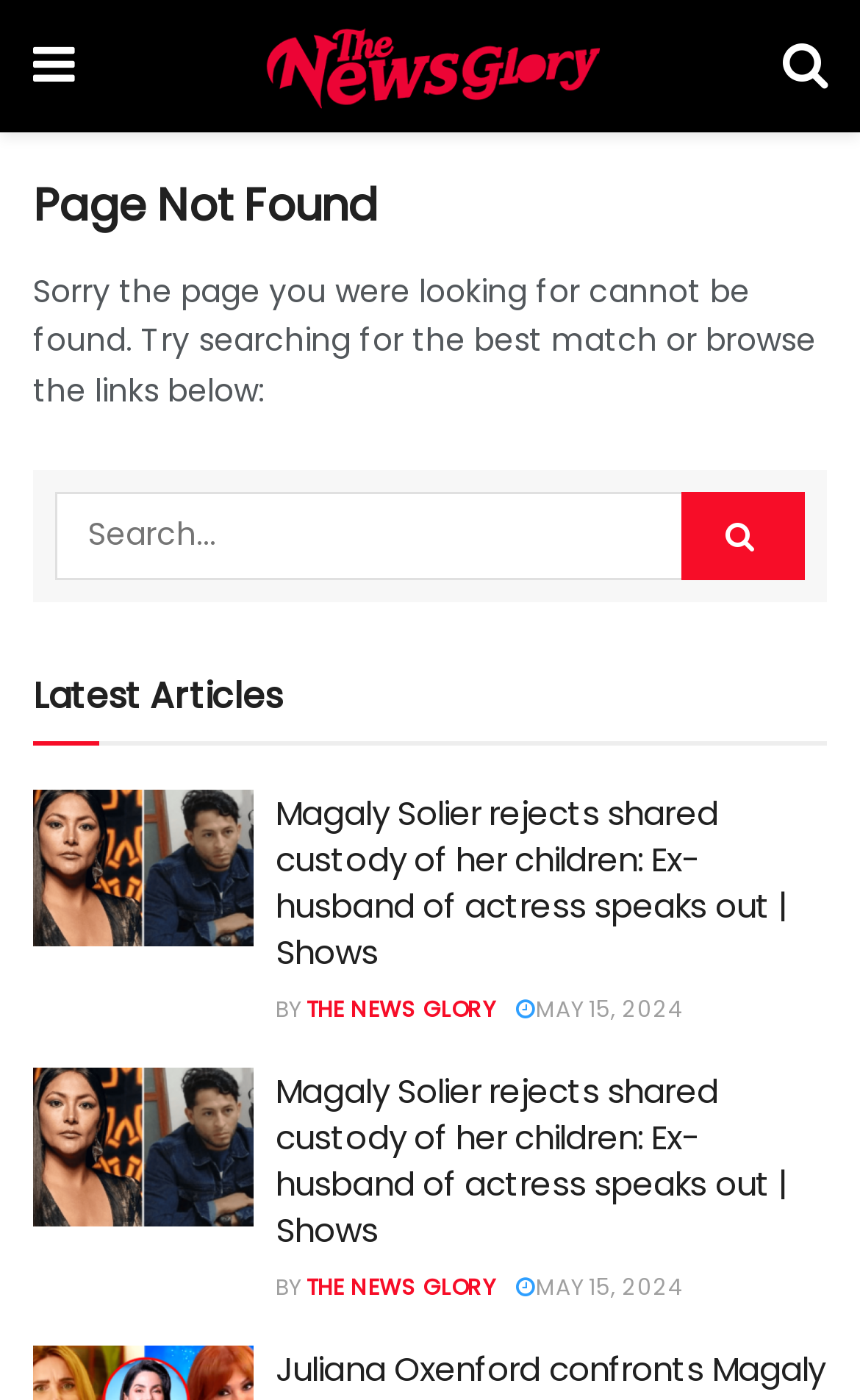Can you give a detailed response to the following question using the information from the image? What is the date of the latest article?

I looked for the date information associated with each article. The latest article has a date of MAY 15, 2024, which is indicated by the ' MAY 15, 2024' link element.